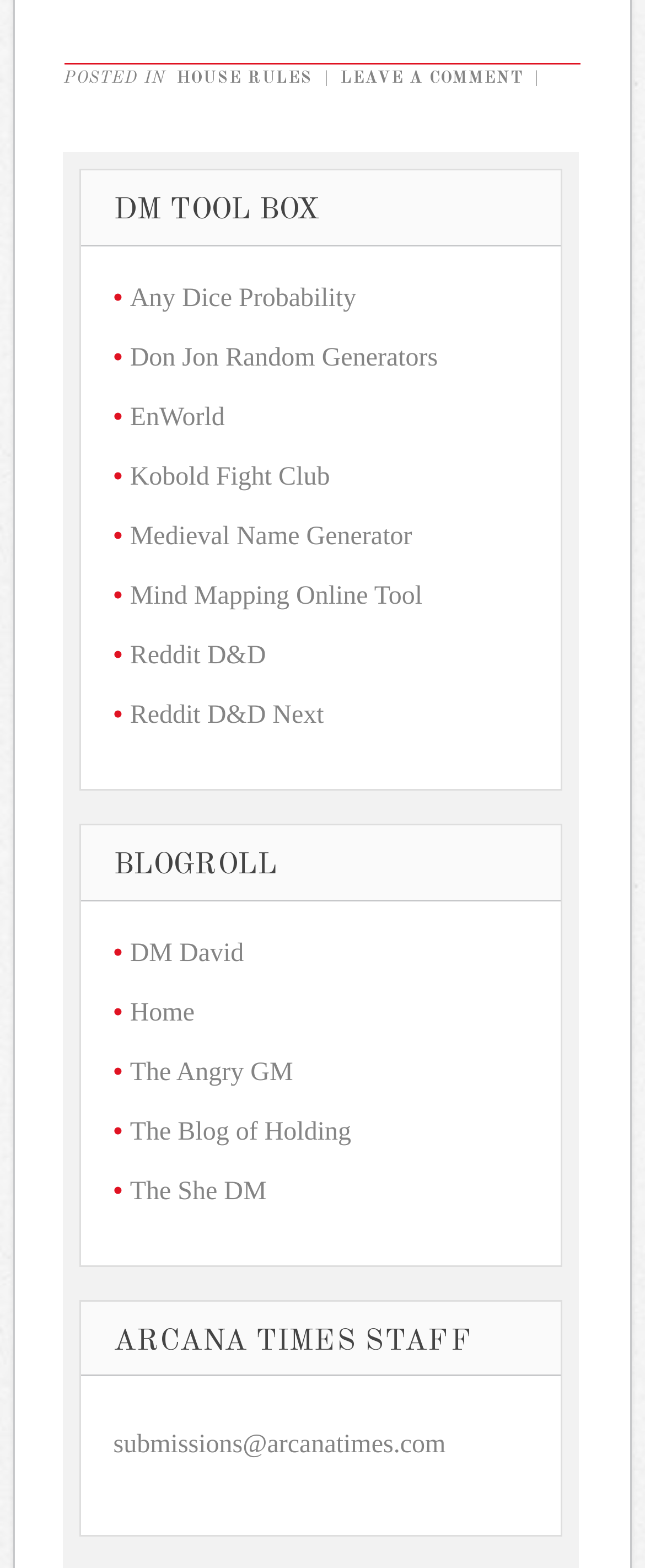Can you specify the bounding box coordinates of the area that needs to be clicked to fulfill the following instruction: "go to the Any Dice Probability tool"?

[0.201, 0.181, 0.552, 0.199]